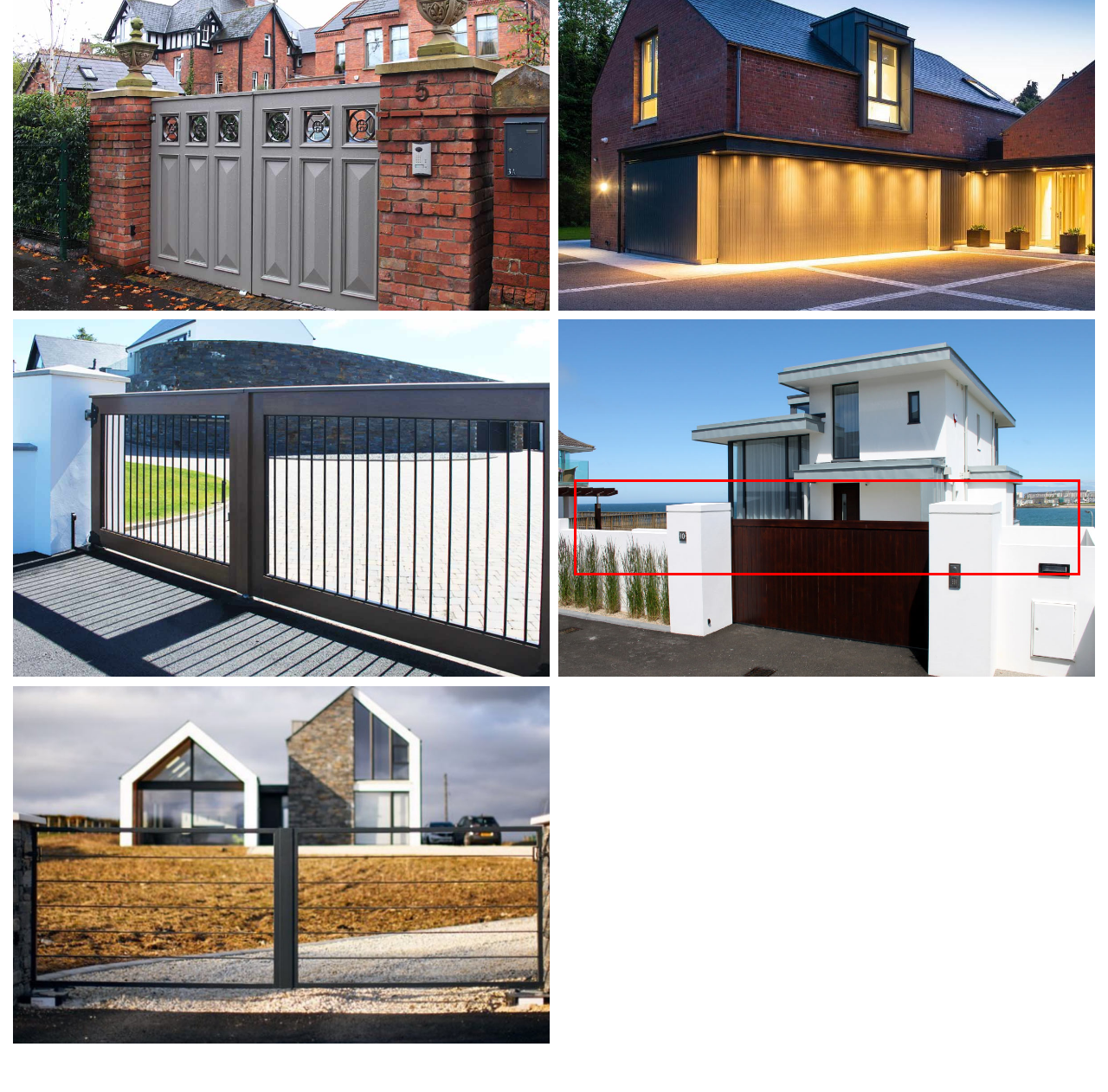Look at the webpage screenshot and recognize the text inside the red bounding box.

Located on the north coast, this breathtaking property possesses a dual entrance, comprising both a hardwood sliding and swing gate combined with an integrated intercom system. Each gate has been finished and manufactured specifically to client’s requirements, adding both privacy and opulence.